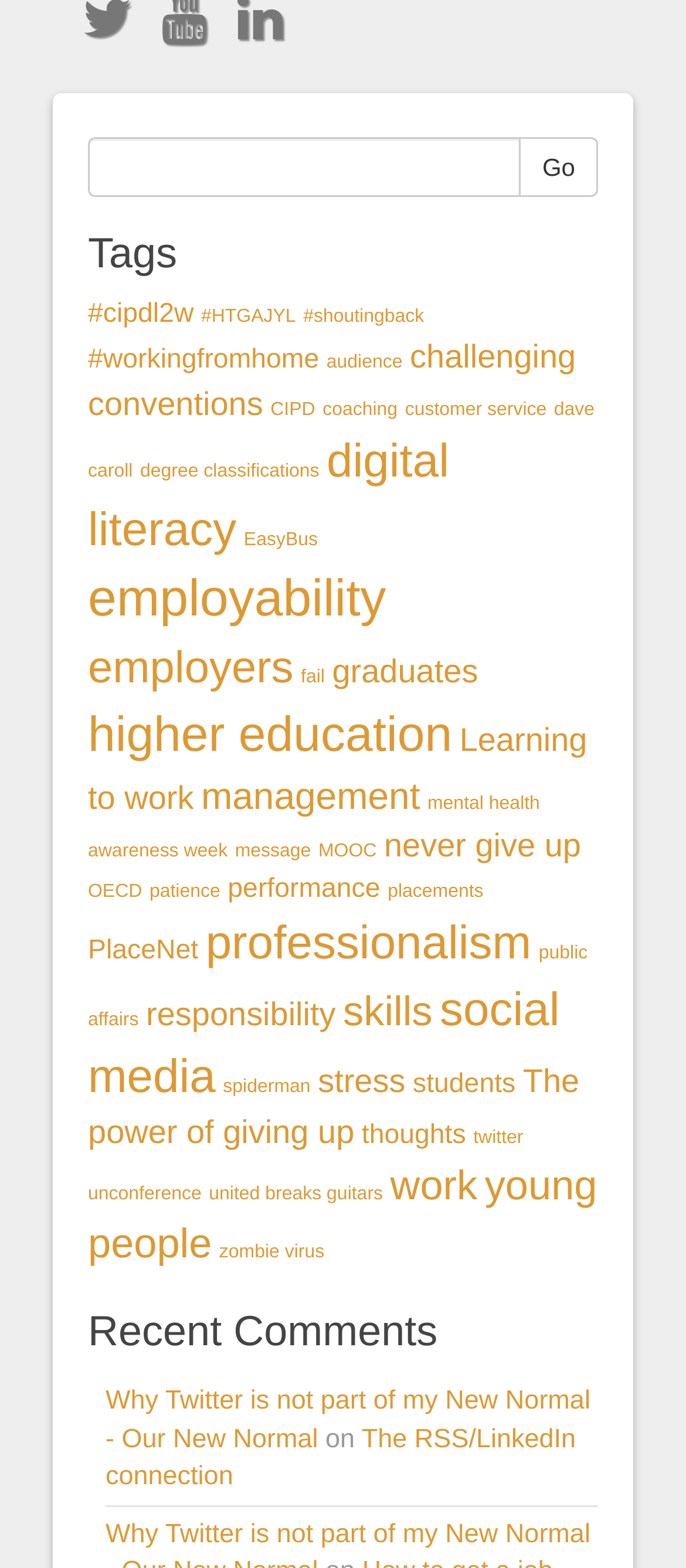How many recent comments are displayed?
Offer a detailed and exhaustive answer to the question.

Under the 'Recent Comments' heading, there are two links to comments, indicating that two recent comments are displayed.